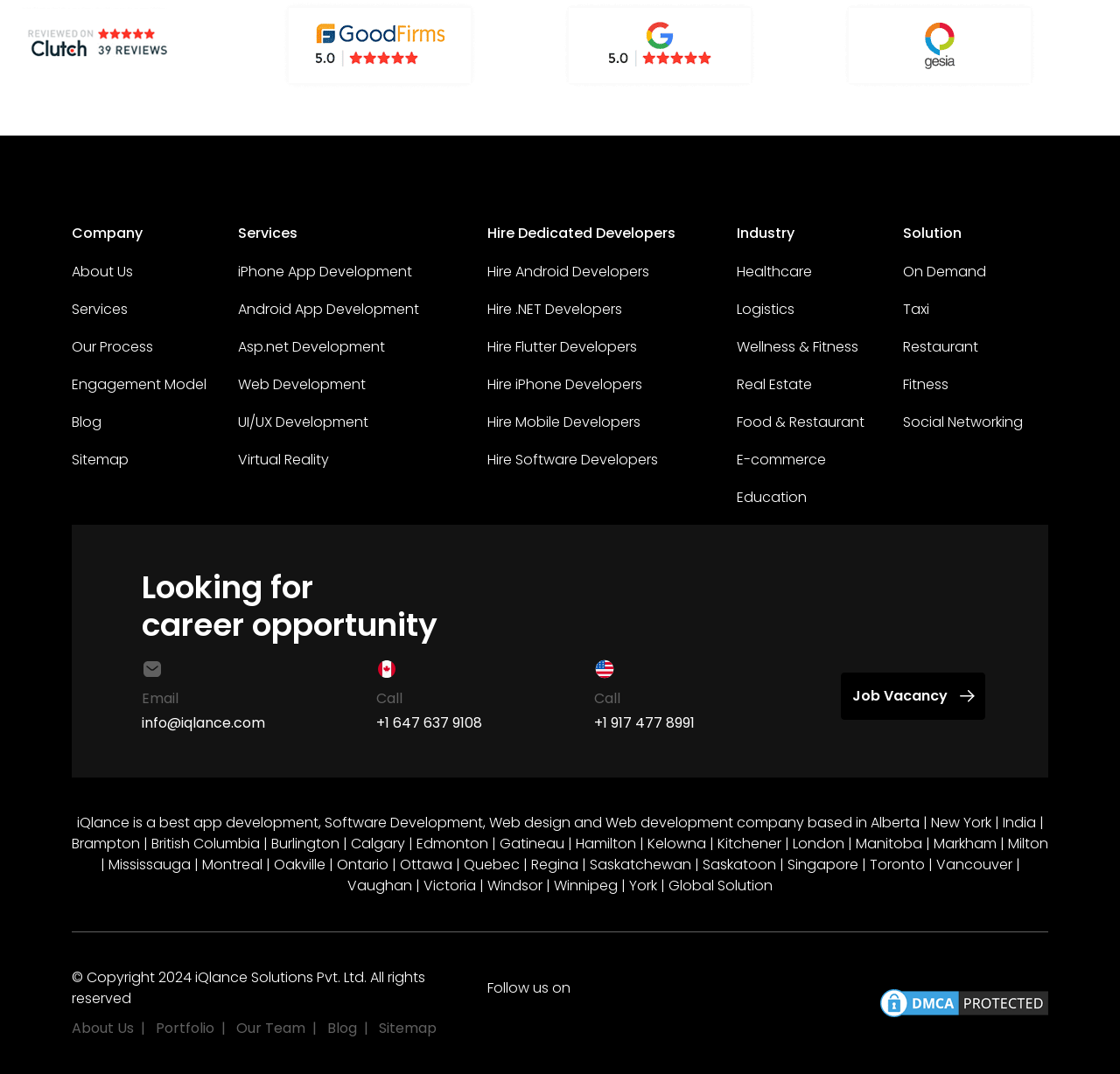Provide the bounding box for the UI element matching this description: "Links".

None